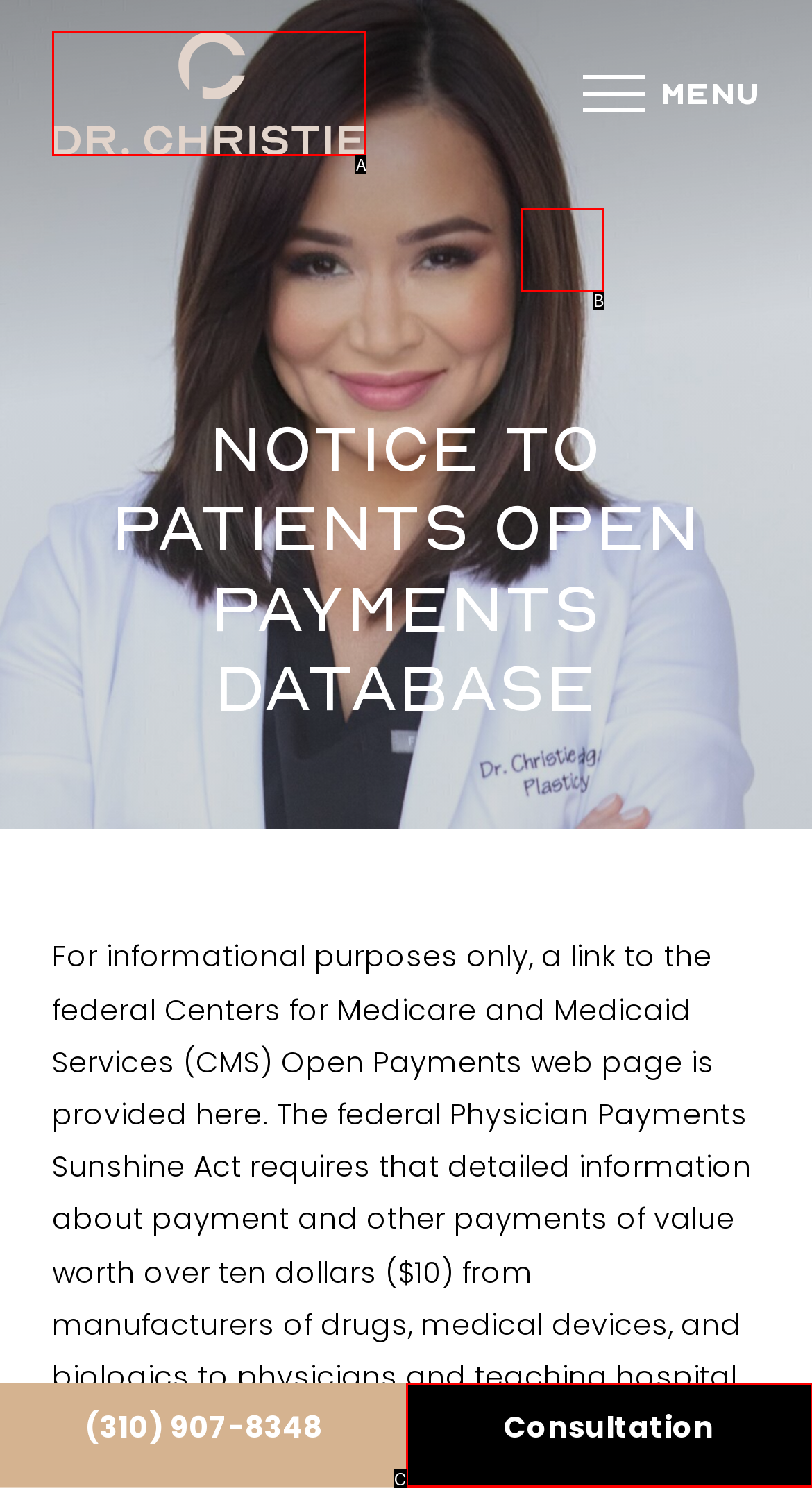Which HTML element matches the description: aria-label="close"?
Reply with the letter of the correct choice.

B